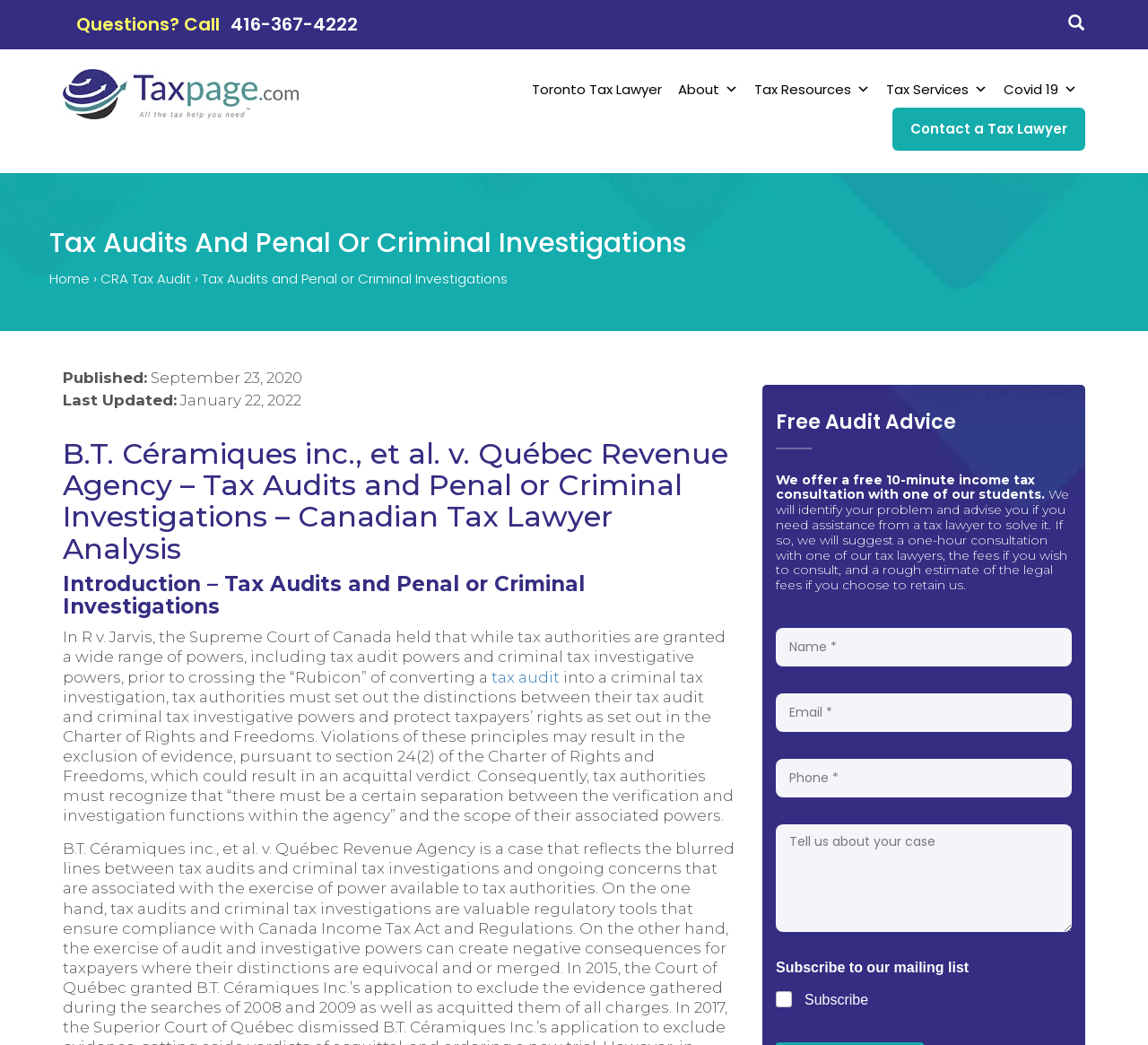What is the purpose of the free 10-minute income tax consultation?
Using the image as a reference, answer the question in detail.

I found the purpose of the free consultation by reading the text 'We will identify your problem and advise you if you need assistance from a tax lawyer to solve it.' which is part of the 'Free Audit Advice' section on the webpage.